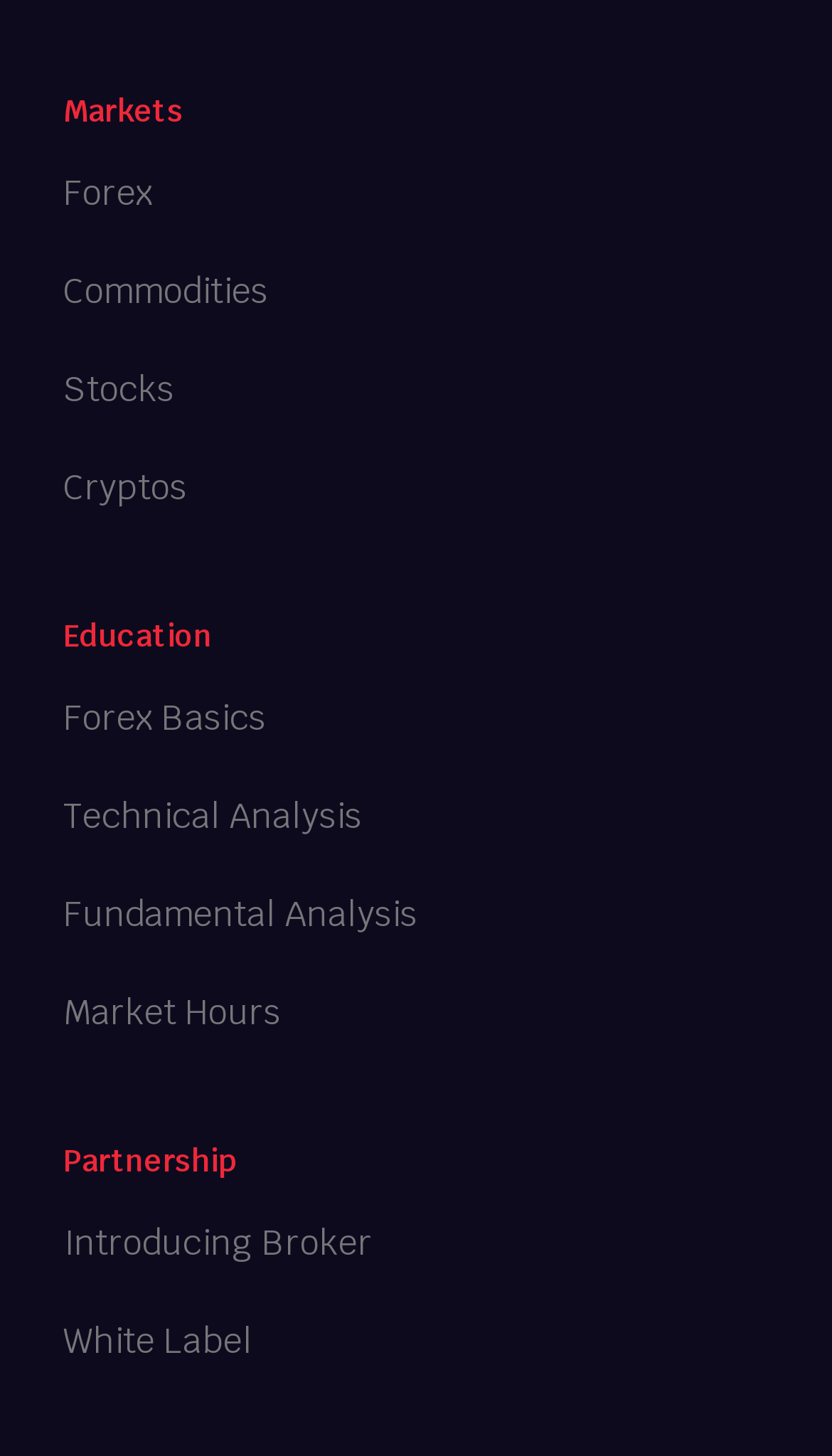Provide your answer in one word or a succinct phrase for the question: 
How many market types are listed?

4